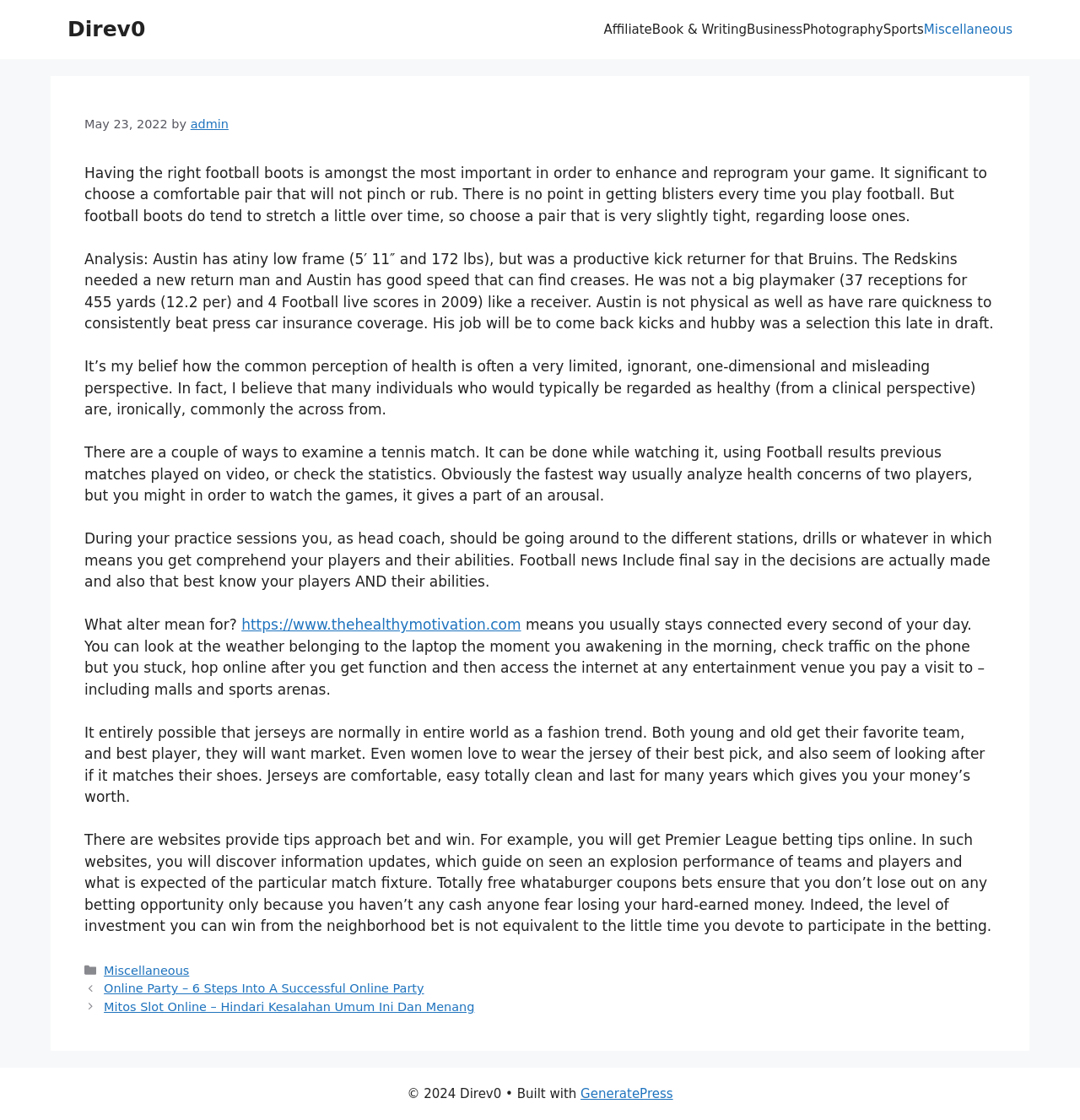What is the date of the article?
Answer with a single word or phrase, using the screenshot for reference.

May 23, 2022